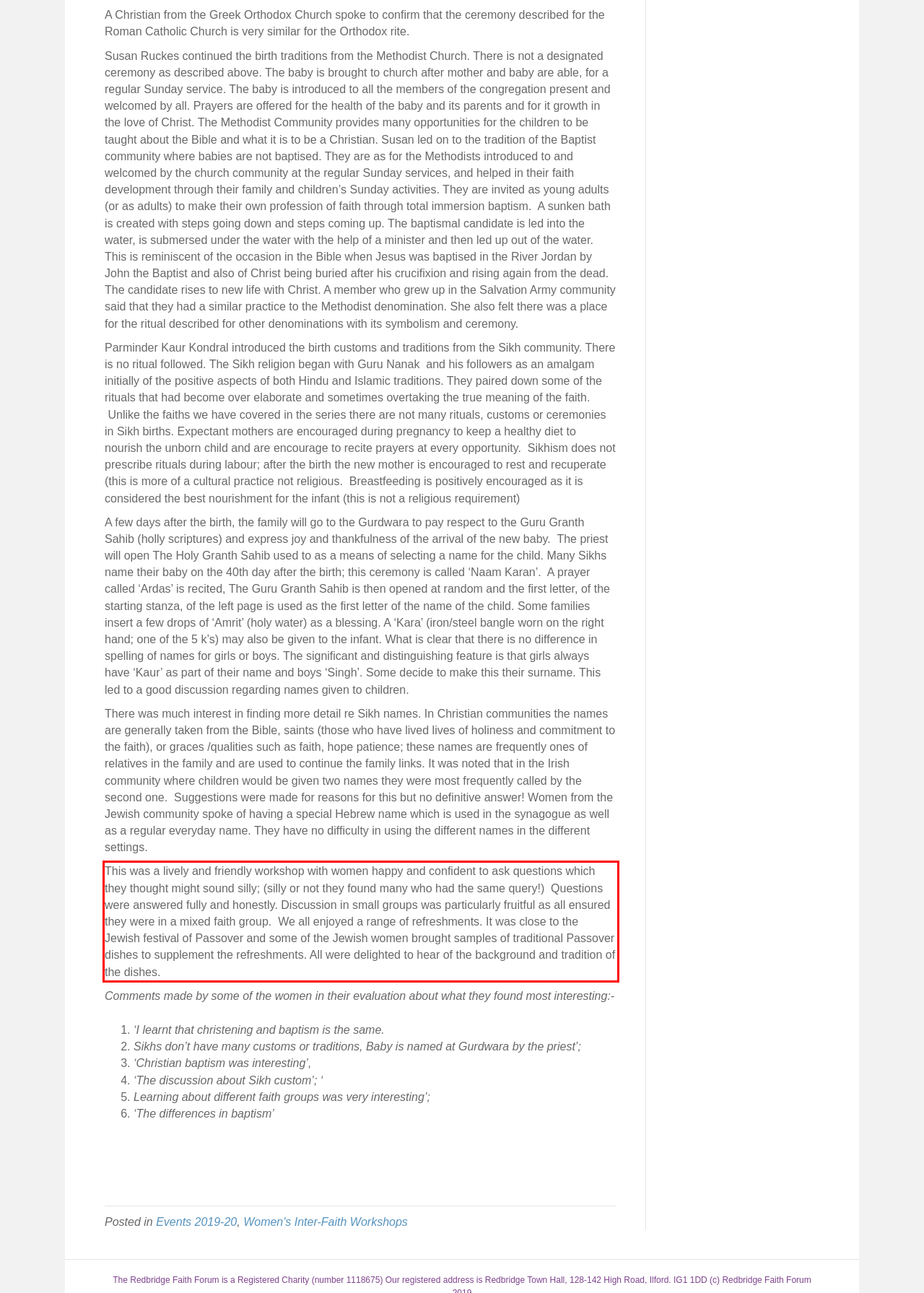You are given a screenshot of a webpage with a UI element highlighted by a red bounding box. Please perform OCR on the text content within this red bounding box.

This was a lively and friendly workshop with women happy and confident to ask questions which they thought might sound silly; (silly or not they found many who had the same query!) Questions were answered fully and honestly. Discussion in small groups was particularly fruitful as all ensured they were in a mixed faith group. We all enjoyed a range of refreshments. It was close to the Jewish festival of Passover and some of the Jewish women brought samples of traditional Passover dishes to supplement the refreshments. All were delighted to hear of the background and tradition of the dishes.